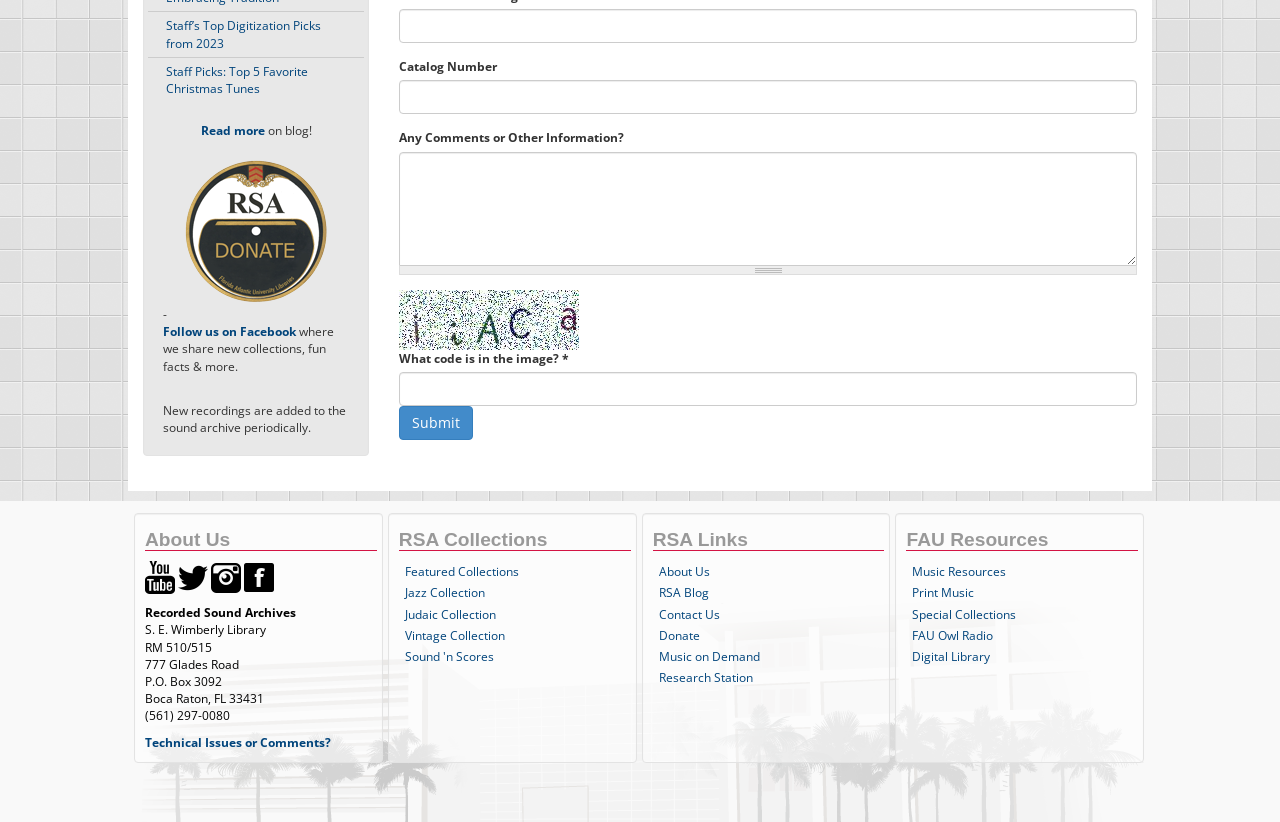Locate the UI element described as follows: "Follow us on Facebook". Return the bounding box coordinates as four float numbers between 0 and 1 in the order [left, top, right, bottom].

[0.127, 0.393, 0.231, 0.414]